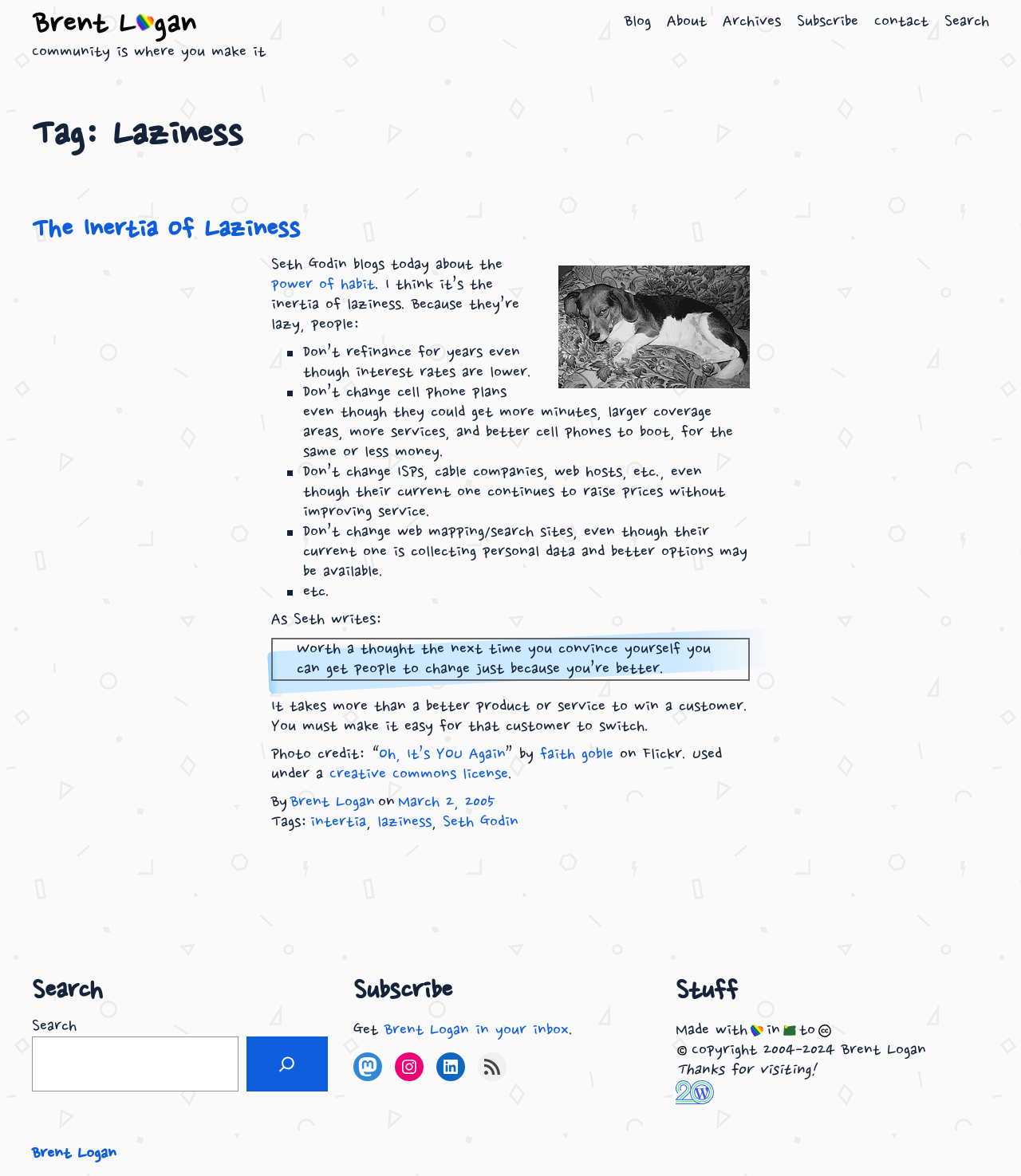Pinpoint the bounding box coordinates for the area that should be clicked to perform the following instruction: "Visit the 'About' page".

[0.653, 0.01, 0.692, 0.027]